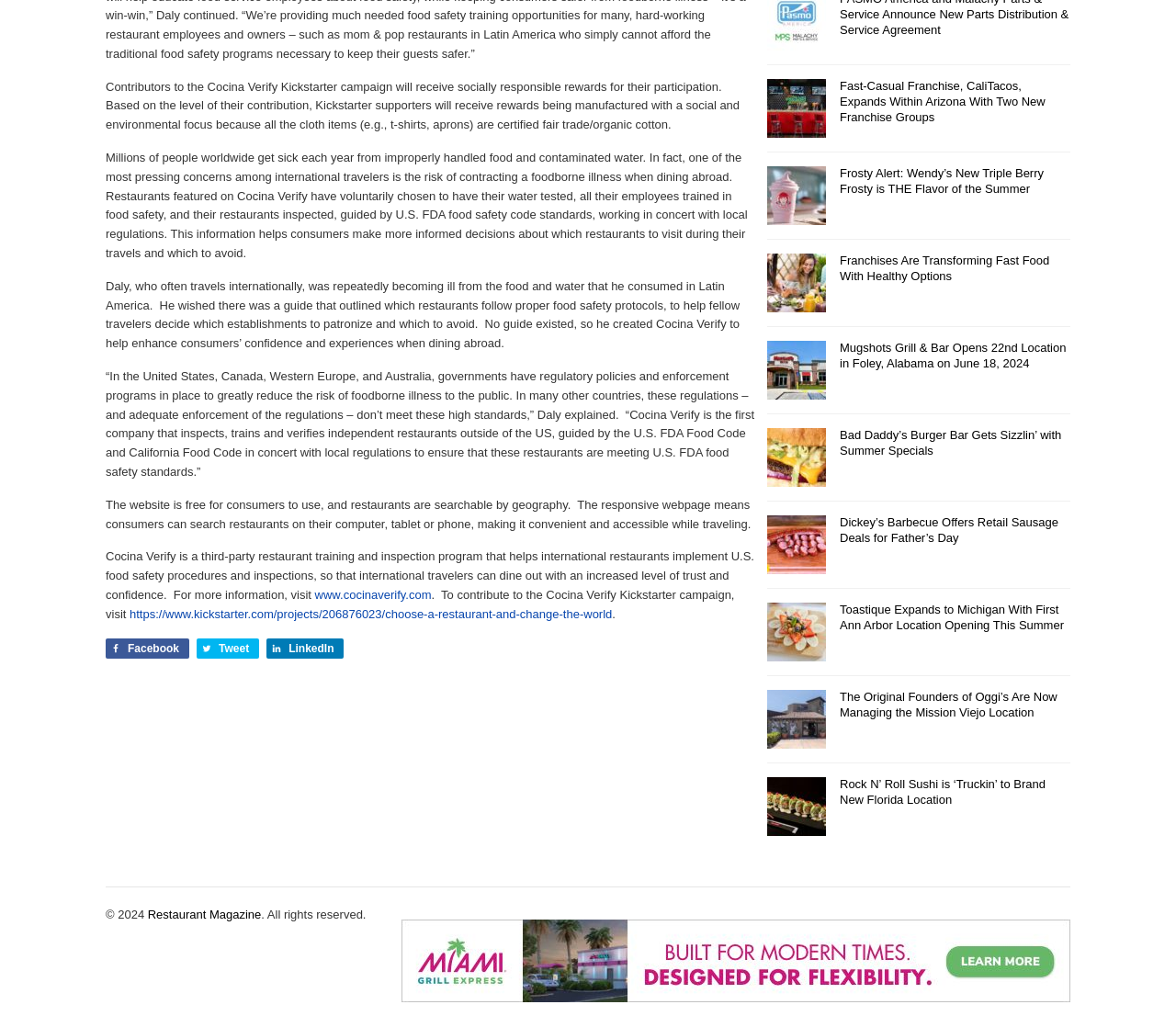Find the bounding box coordinates corresponding to the UI element with the description: "Get custom quotes". The coordinates should be formatted as [left, top, right, bottom], with values as floats between 0 and 1.

None